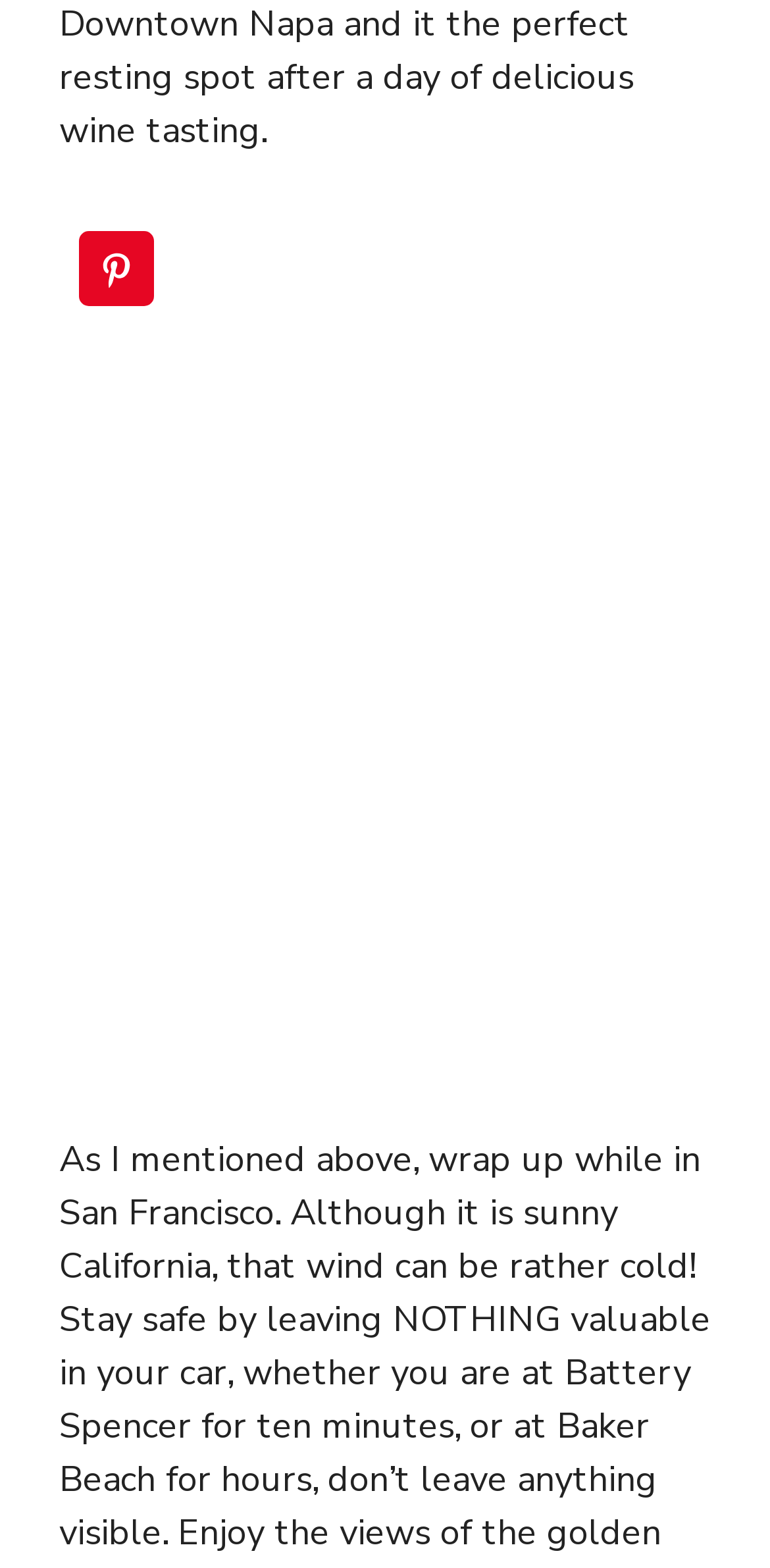Based on the element description, predict the bounding box coordinates (top-left x, top-left y, bottom-right x, bottom-right y) for the UI element in the screenshot: IRC

None